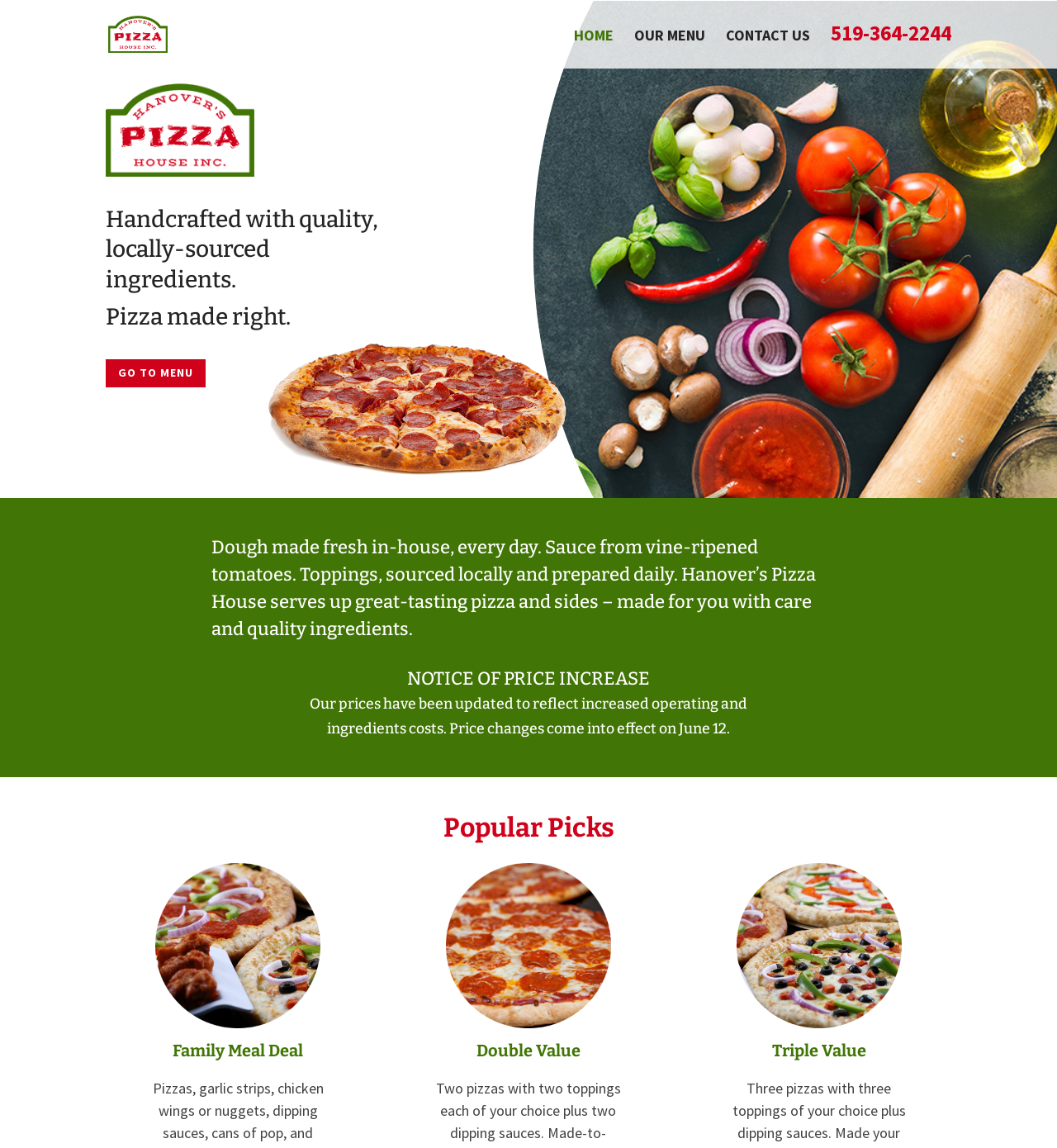When do the price changes come into effect?
Please ensure your answer is as detailed and informative as possible.

I found this information by reading the notice on the webpage, which states 'Price changes come into effect on June 12'.